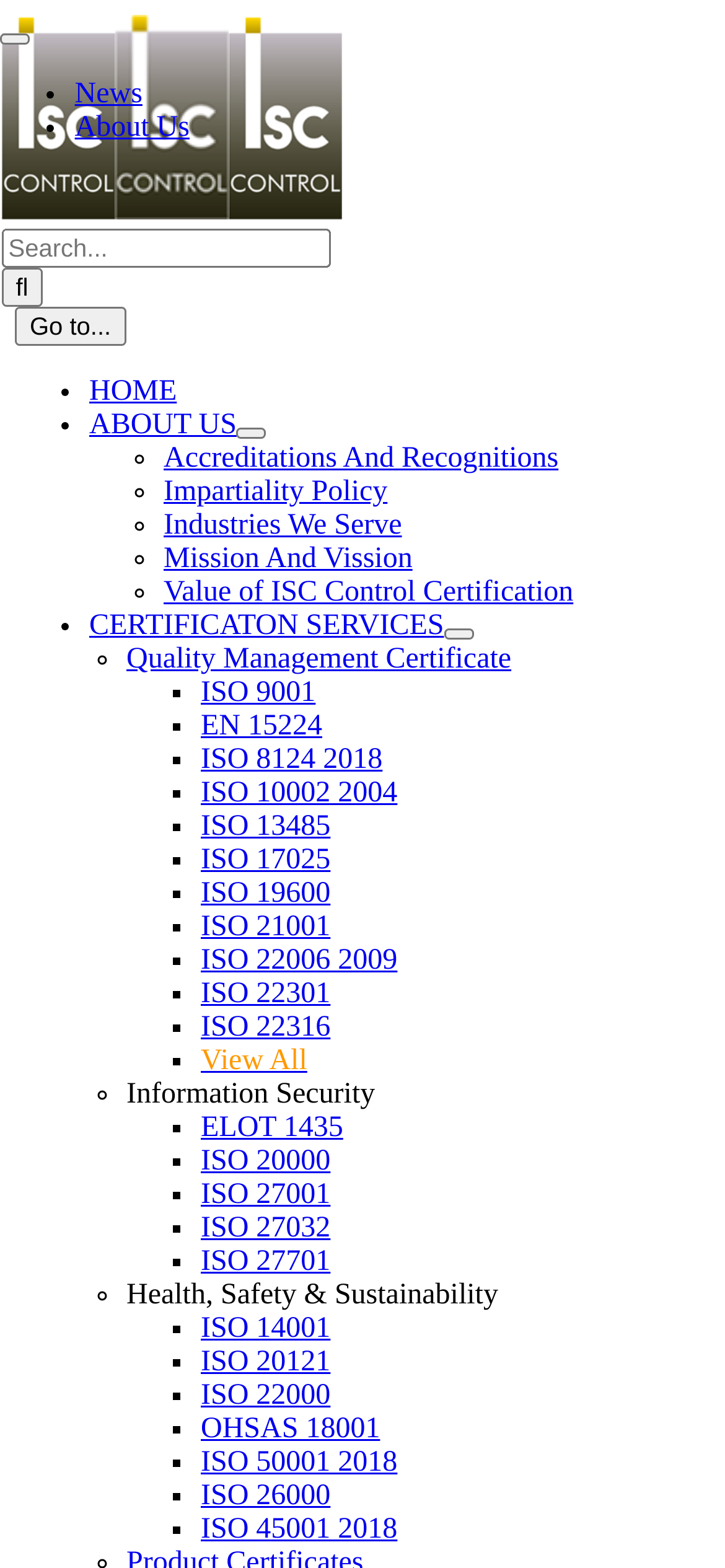How many certification services are listed under CERTIFICATON SERVICES?
Respond to the question with a well-detailed and thorough answer.

By navigating to the CERTIFICATON SERVICES menu, we can see a list of certification services, including Quality Management Certificate, ISO 9001, EN 15224, and so on. There are 14 services listed in total.